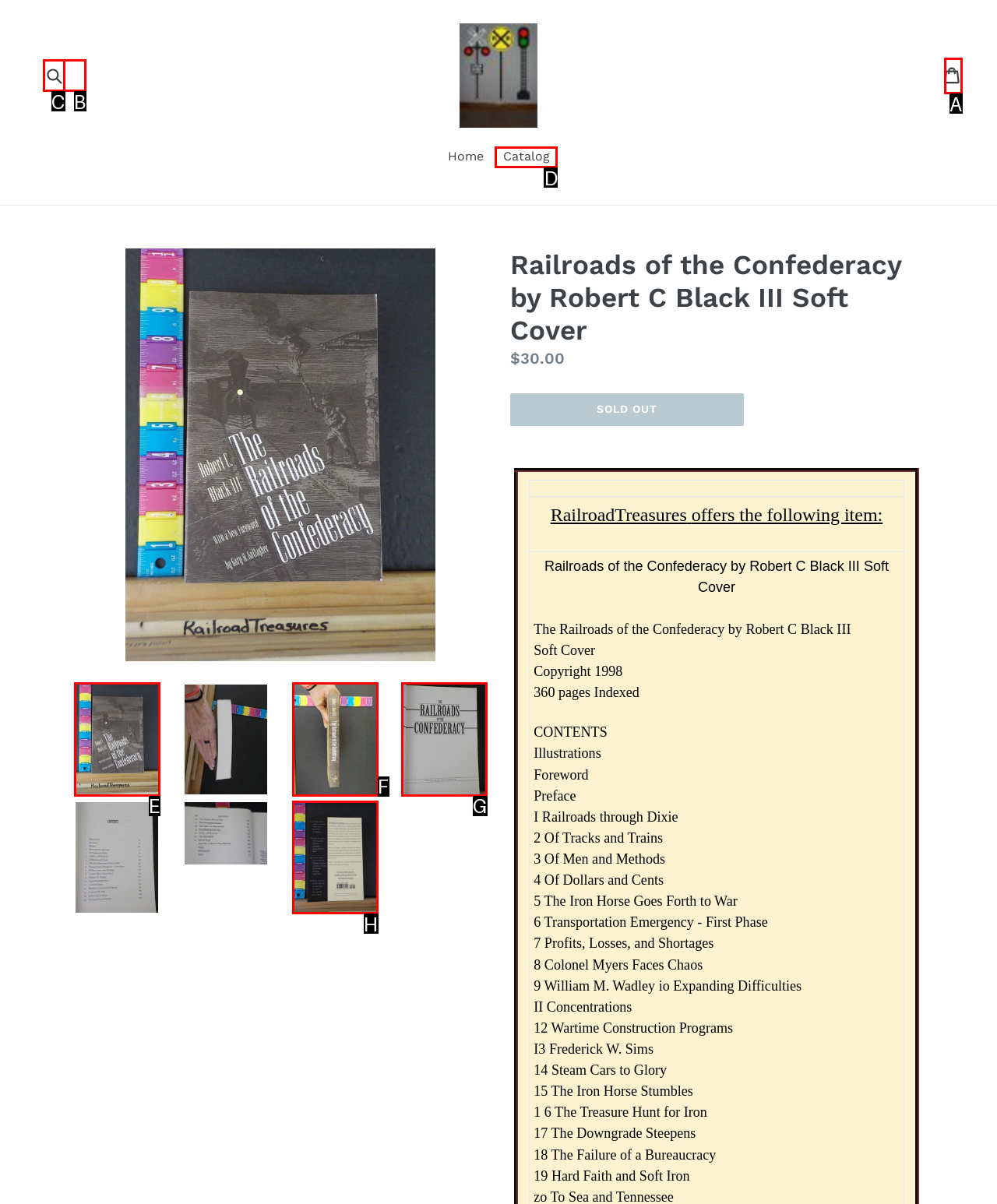Identify the correct UI element to click to follow this instruction: View cart
Respond with the letter of the appropriate choice from the displayed options.

A